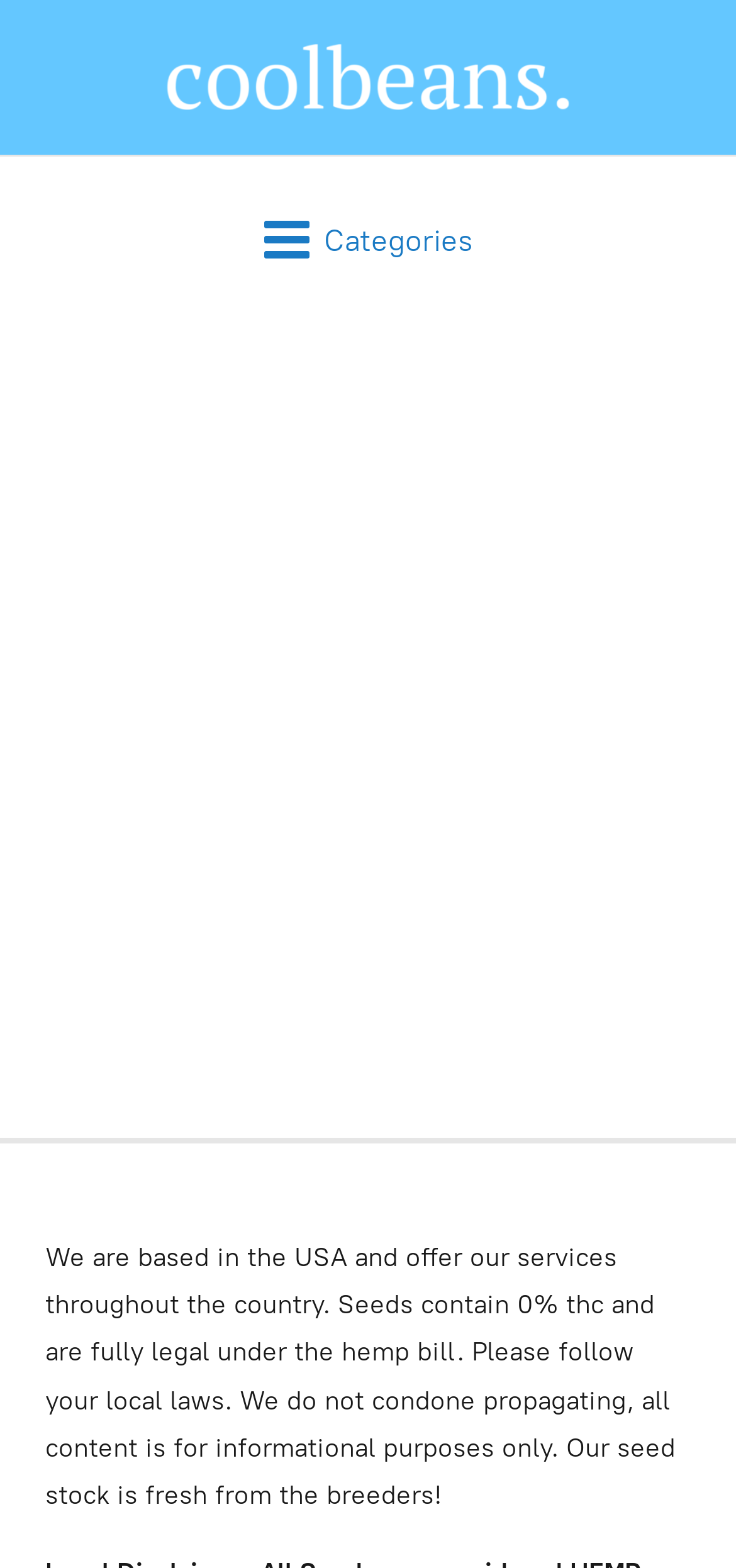What is the category of the product?
Refer to the image and respond with a one-word or short-phrase answer.

Feminized Seeds